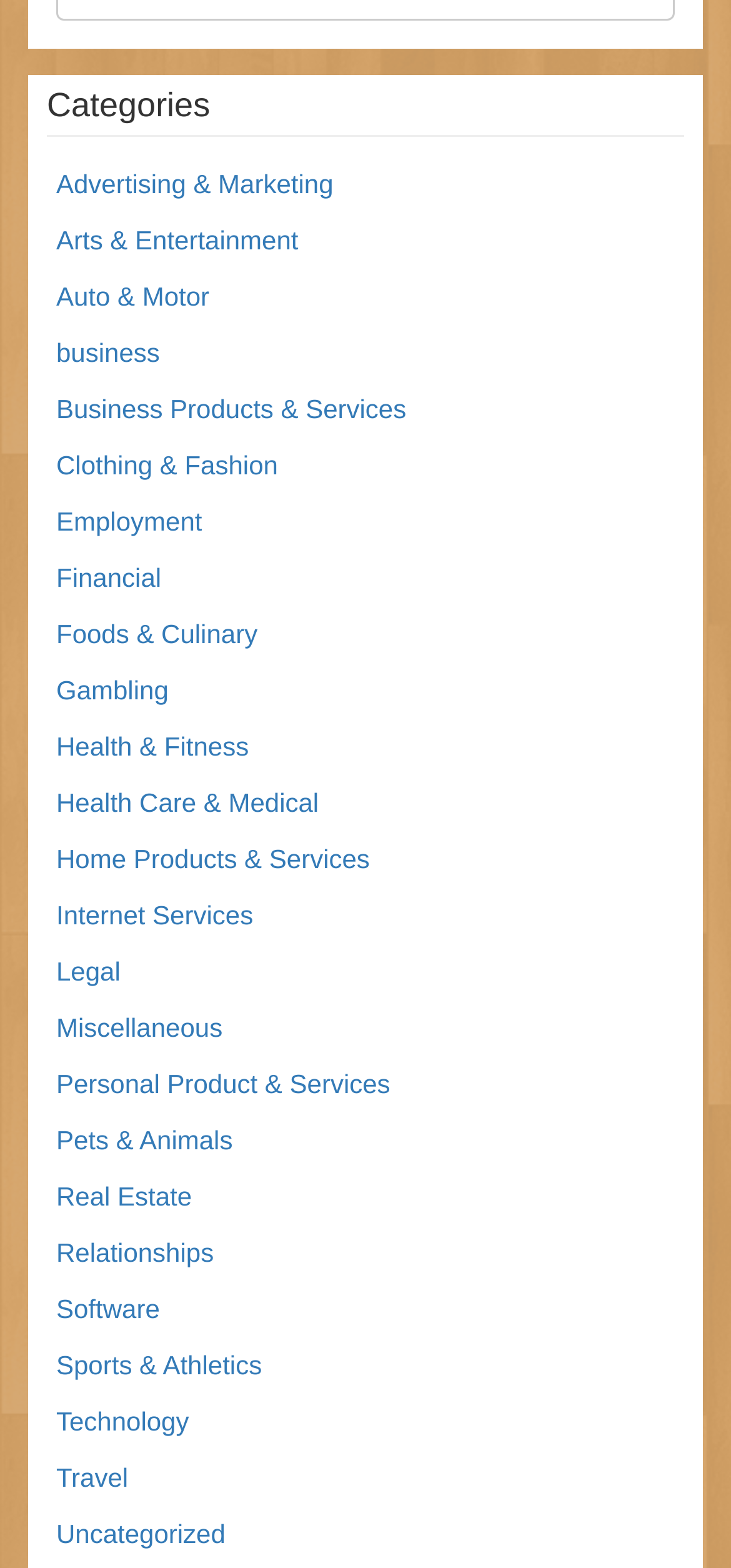Could you find the bounding box coordinates of the clickable area to complete this instruction: "View Health & Fitness"?

[0.077, 0.467, 0.34, 0.486]